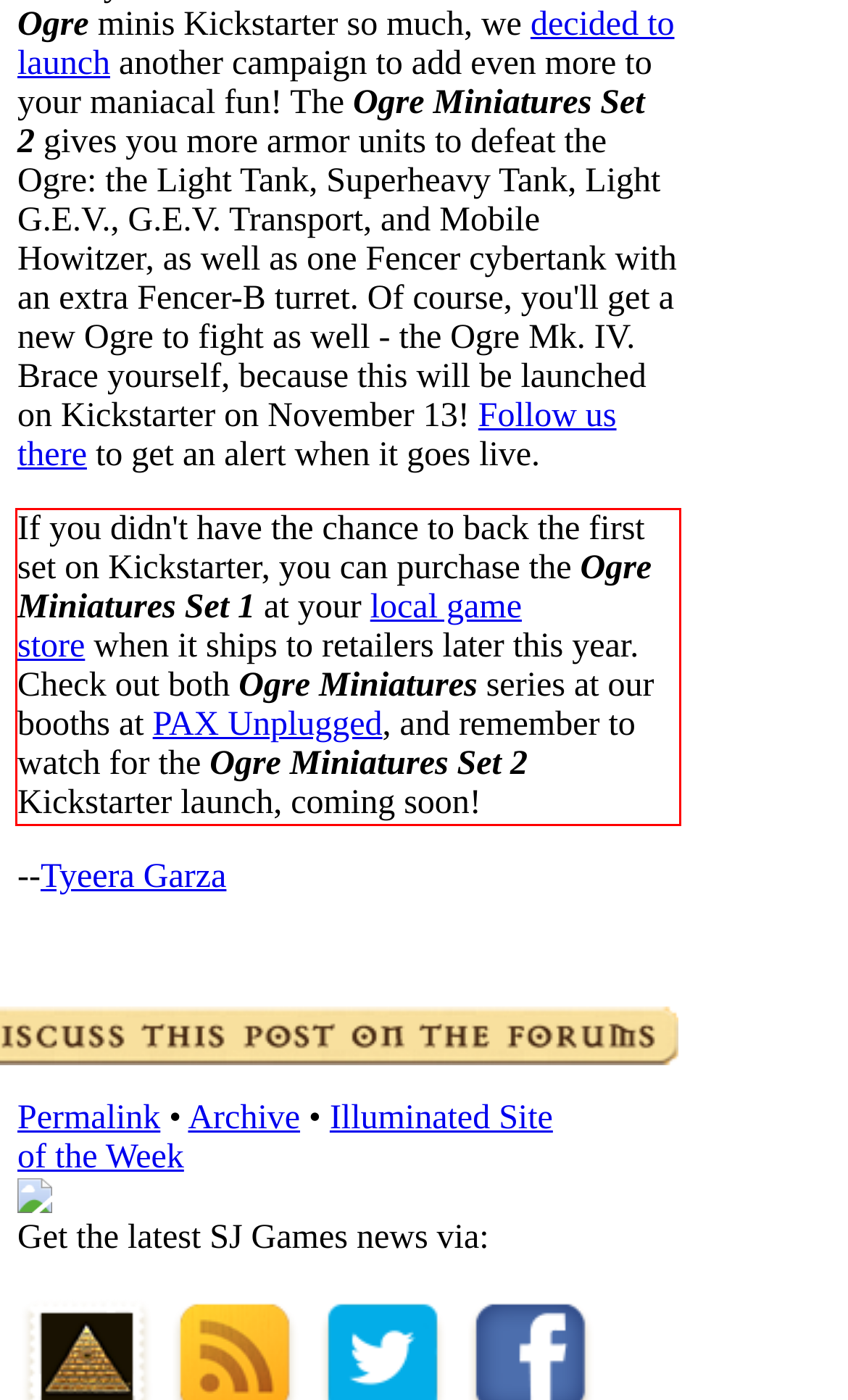By examining the provided screenshot of a webpage, recognize the text within the red bounding box and generate its text content.

If you didn't have the chance to back the first set on Kickstarter, you can purchase the Ogre Miniatures Set 1 at your local game store when it ships to retailers later this year. Check out both Ogre Miniatures series at our booths at PAX Unplugged, and remember to watch for the Ogre Miniatures Set 2 Kickstarter launch, coming soon!